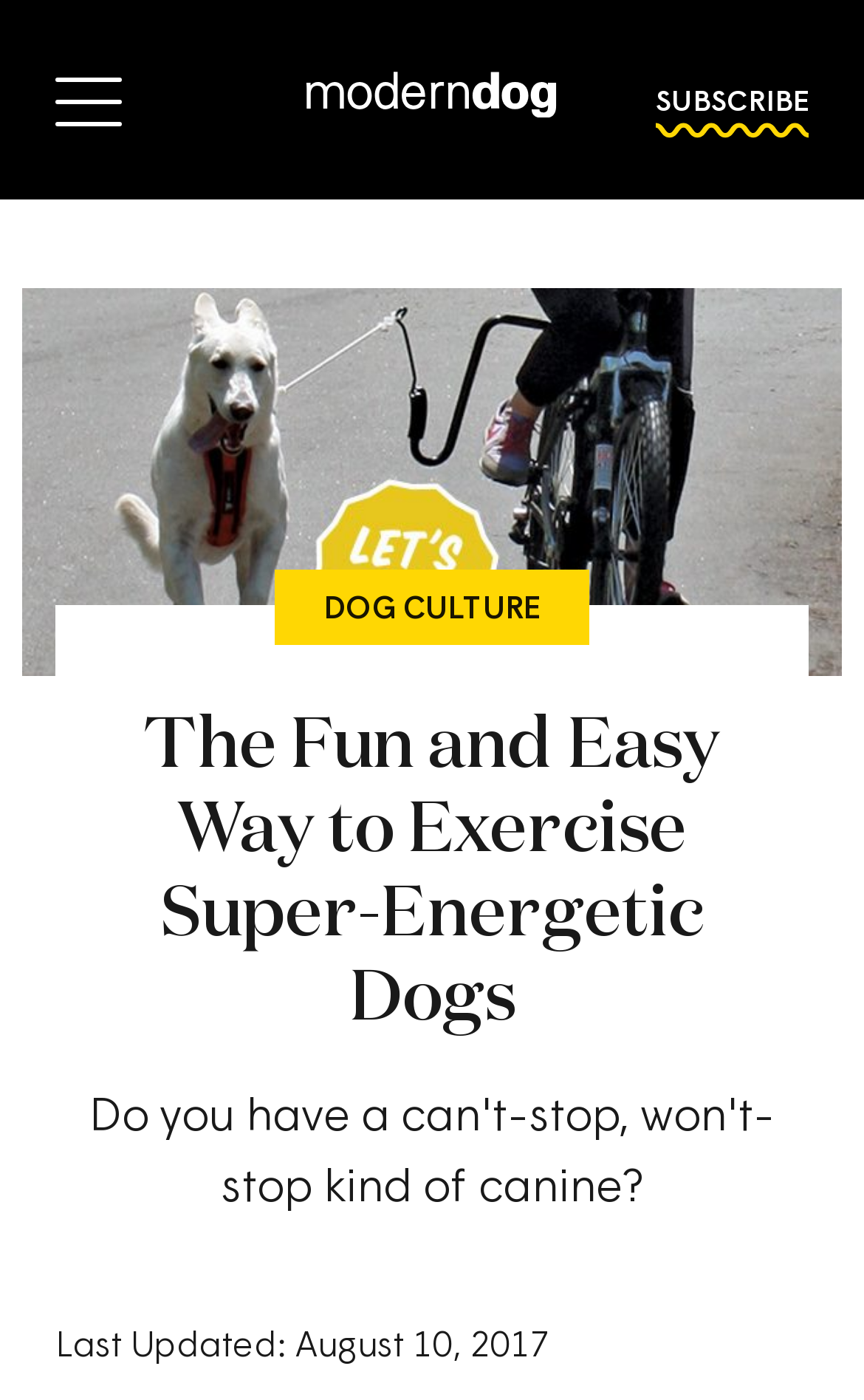What is the tone of the webpage?
Respond to the question with a single word or phrase according to the image.

Informative